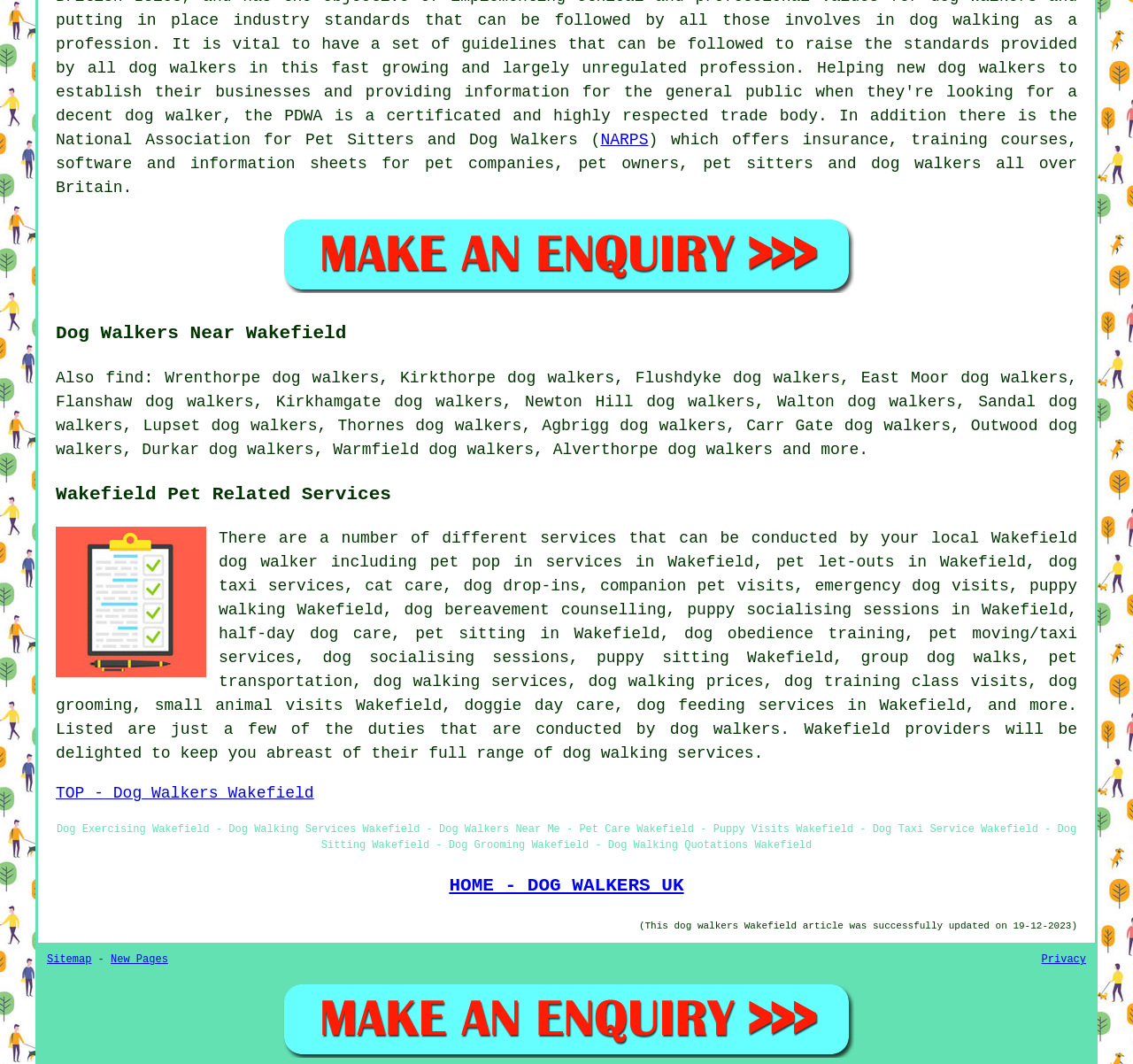Provide the bounding box coordinates for the specified HTML element described in this description: "HOME - DOG WALKERS UK". The coordinates should be four float numbers ranging from 0 to 1, in the format [left, top, right, bottom].

[0.396, 0.822, 0.604, 0.842]